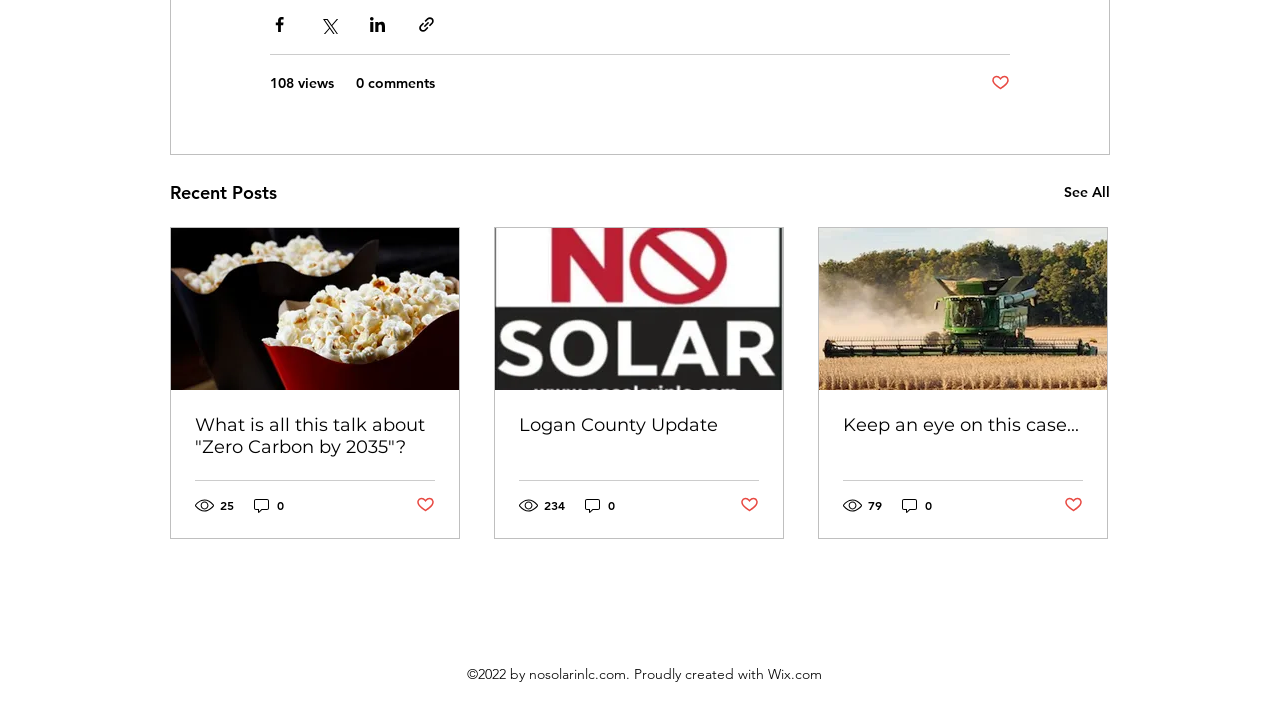What is the number of views for the first post? Based on the screenshot, please respond with a single word or phrase.

25 views